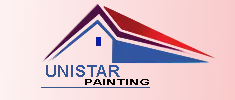Please answer the following question using a single word or phrase: 
Where does Unistar Painting offer its services?

Mornington